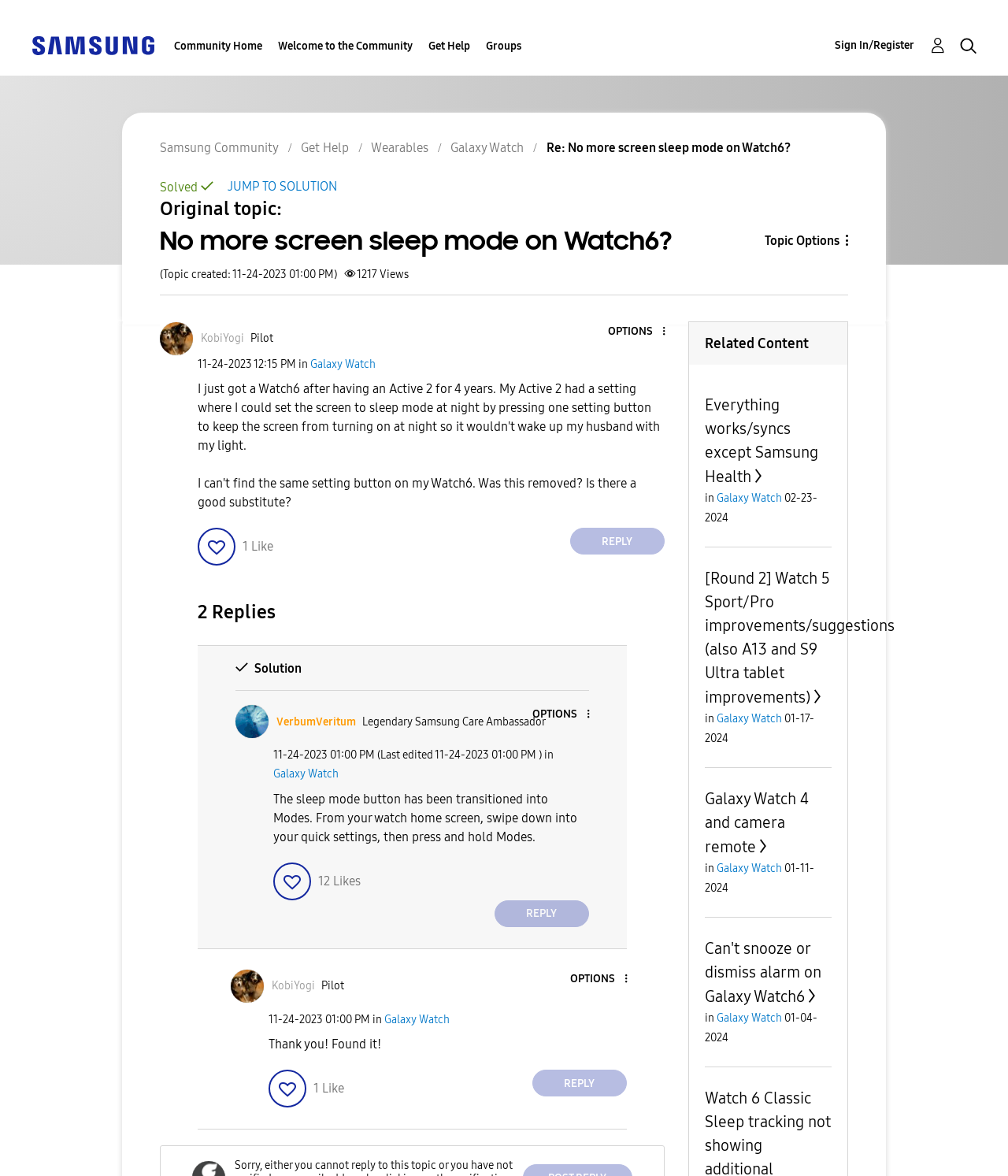Could you provide the bounding box coordinates for the portion of the screen to click to complete this instruction: "Check out Michelle Durpetti Events"?

None